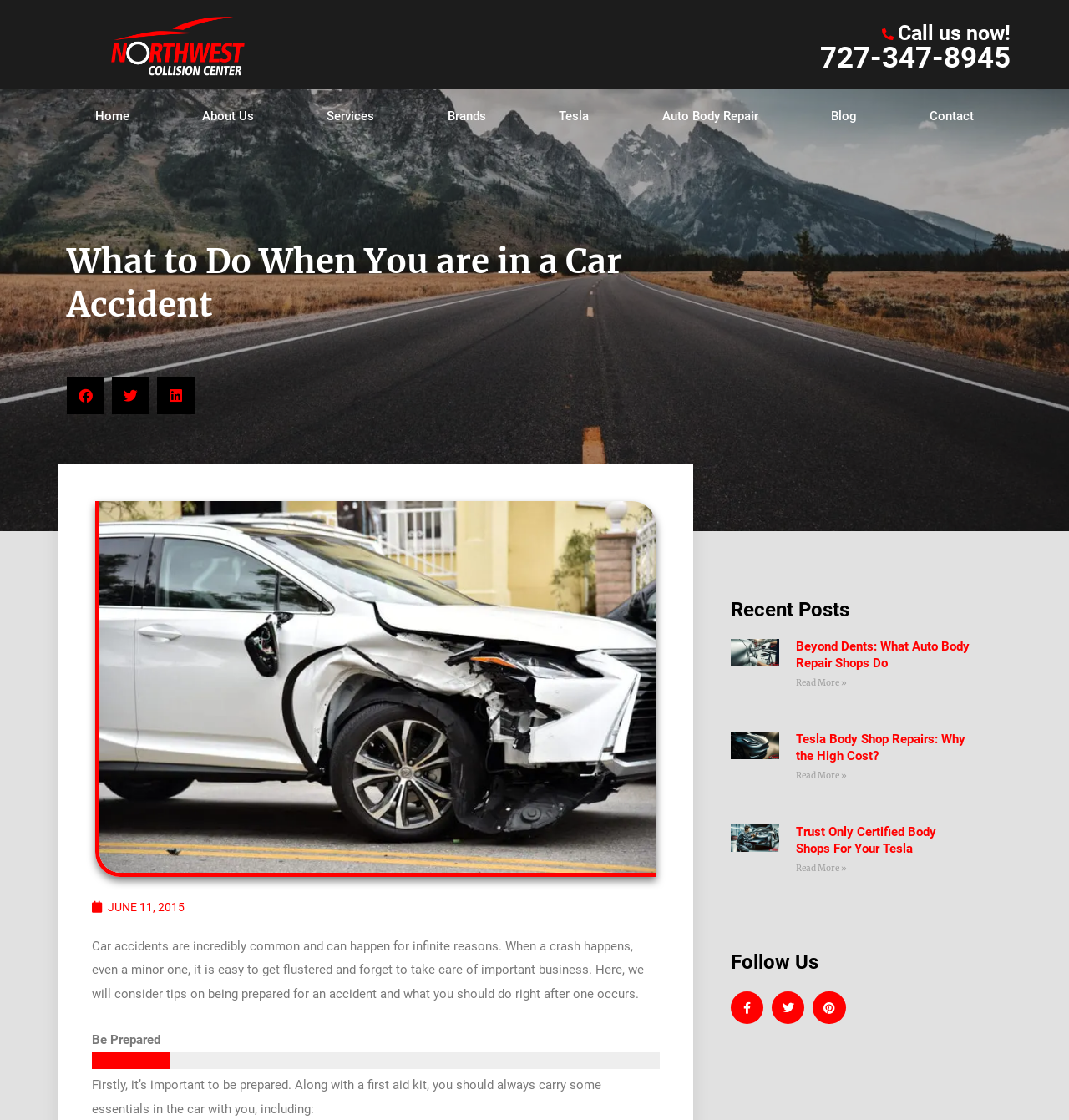Refer to the element description Read More » and identify the corresponding bounding box in the screenshot. Format the coordinates as (top-left x, top-left y, bottom-right x, bottom-right y) with values in the range of 0 to 1.

[0.745, 0.688, 0.792, 0.697]